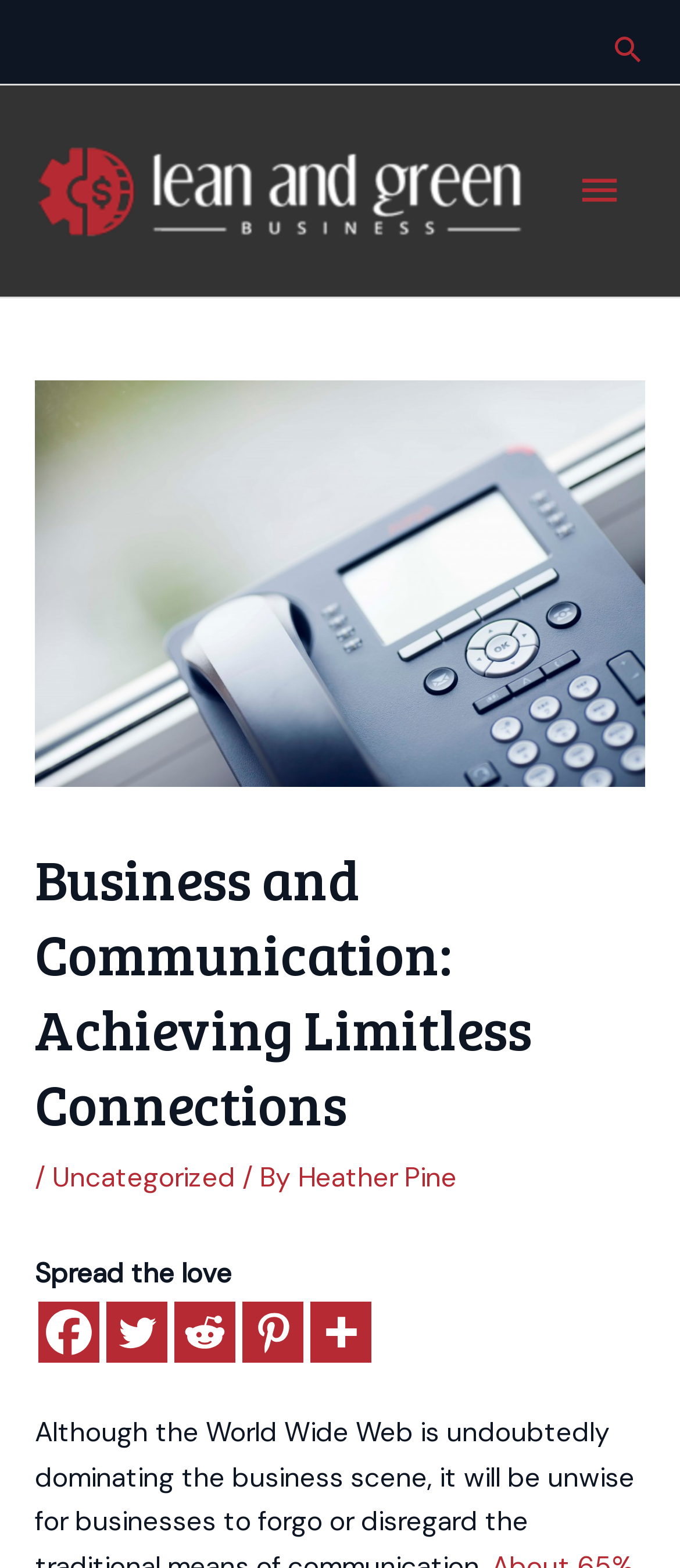What is the main topic of the webpage?
Examine the screenshot and reply with a single word or phrase.

Business and Communication